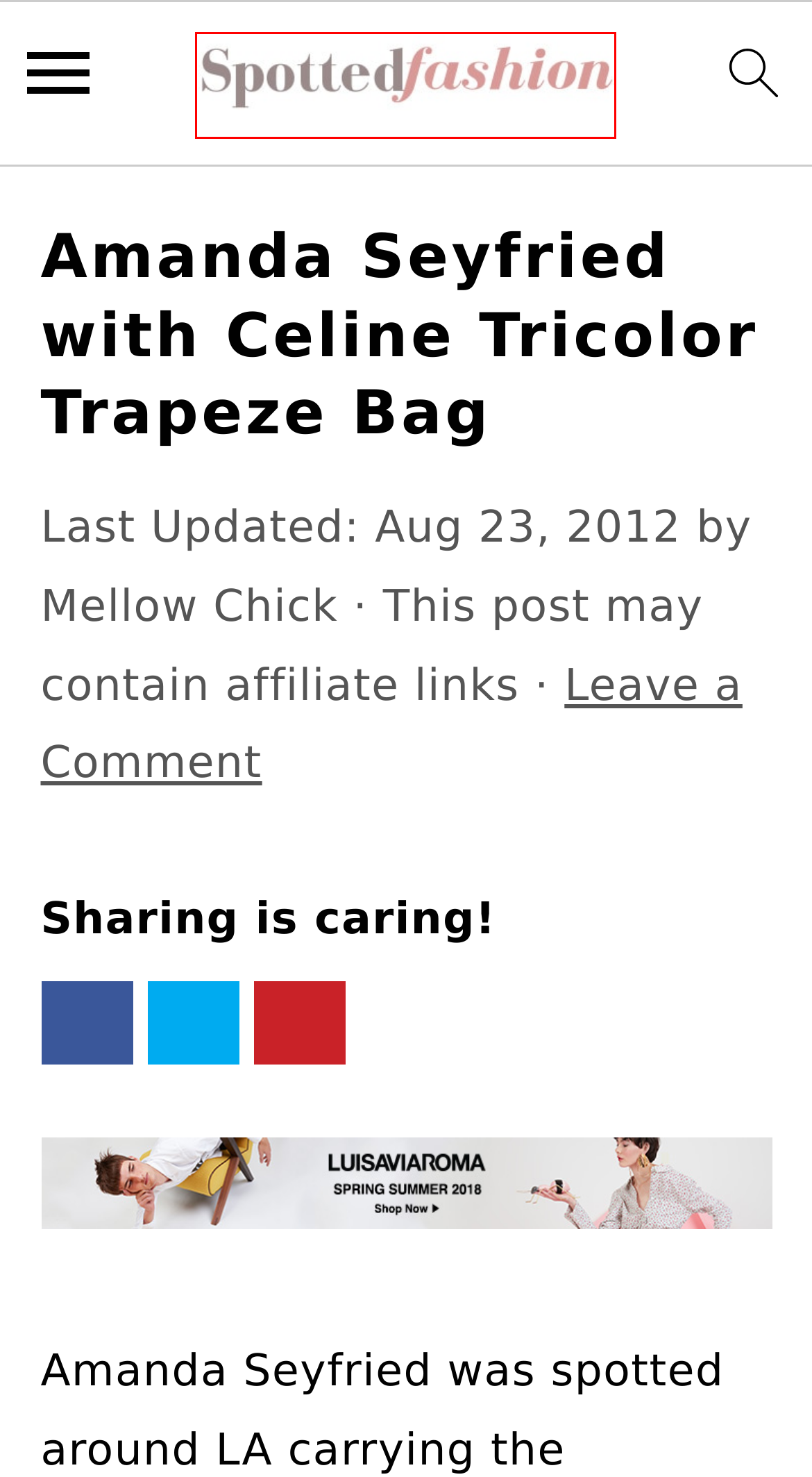Observe the screenshot of a webpage with a red bounding box around an element. Identify the webpage description that best fits the new page after the element inside the bounding box is clicked. The candidates are:
A. Europe Hermes Bag Price List Reference Guide - Spotted Fashion
B. Europe Louis Vuitton Price List Reference Guide - Spotted Fashion
C. Chanel Bag Price List Reference Guide (2023 Update) - Spotted Fashion
D. Homepage - Spotted Fashion
E. Louis Vuitton's Monogram Empreinte Broderies Bags Collection - Spotted Fashion
F. Europe Chanel Bag Price List Reference Guide (2022 Update) - Spotted Fashion
G. Affiliate Disclosure - Spotted Fashion
H. UK Chanel Bag Price List Reference Guide - Spotted Fashion

D